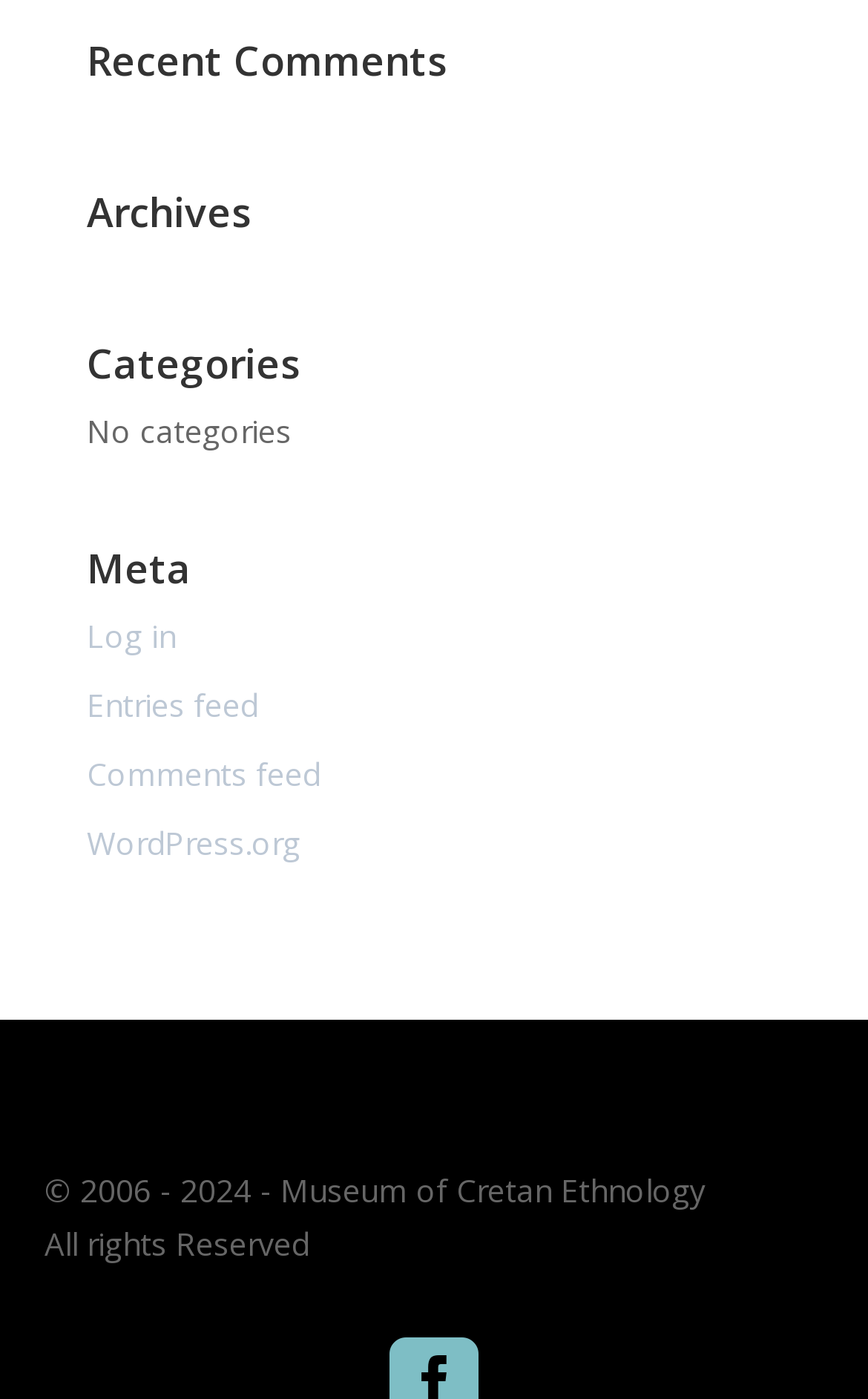Predict the bounding box of the UI element based on the description: "Comments feed". The coordinates should be four float numbers between 0 and 1, formatted as [left, top, right, bottom].

[0.1, 0.538, 0.369, 0.568]